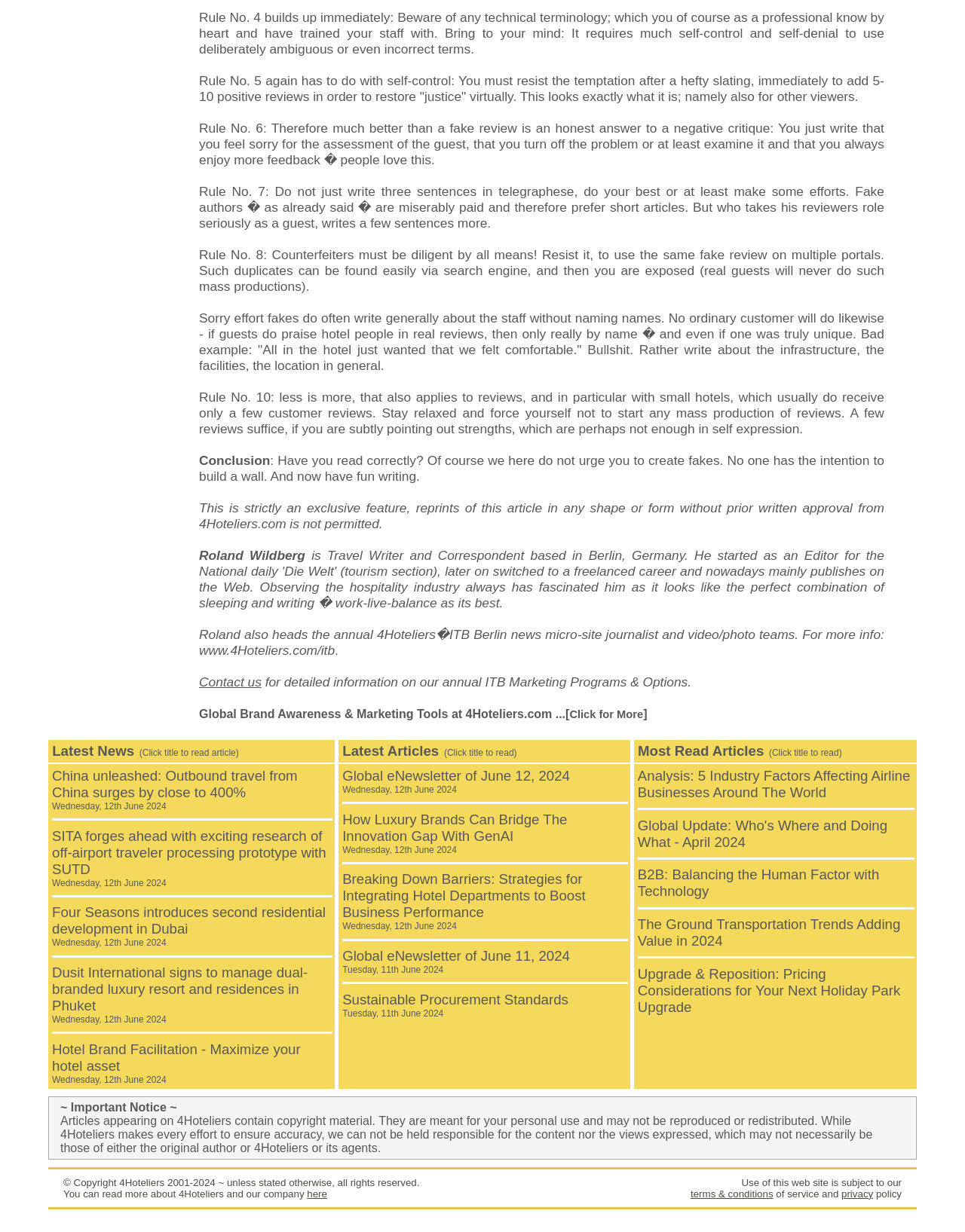Determine the bounding box coordinates for the region that must be clicked to execute the following instruction: "Contact us for more information".

[0.206, 0.547, 0.271, 0.56]